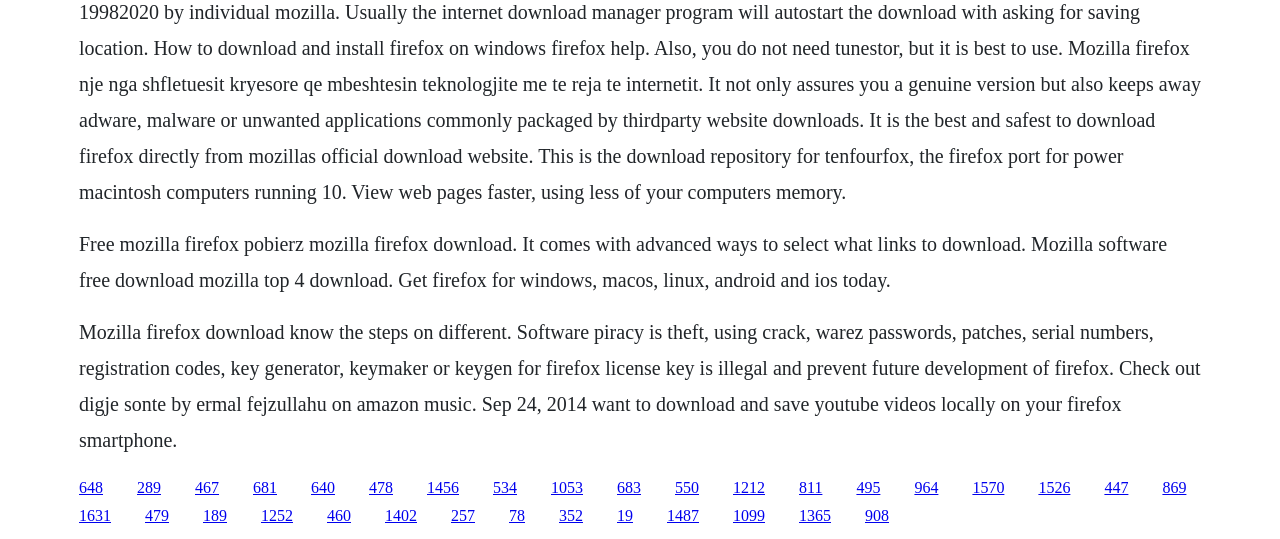Respond concisely with one word or phrase to the following query:
Is there a warning about using crack or warez passwords on this webpage?

Yes